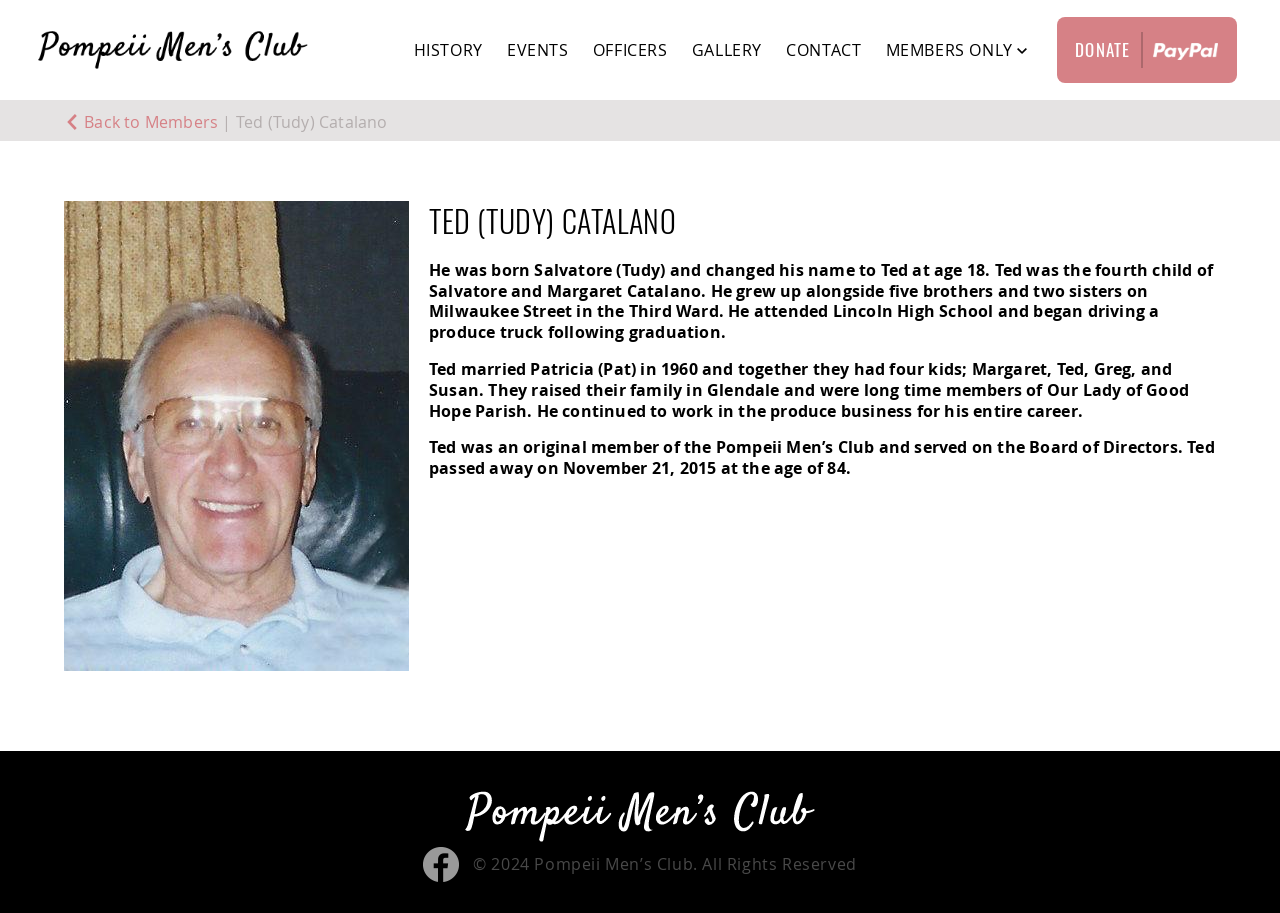Identify the bounding box of the HTML element described here: "Staff style". Provide the coordinates as four float numbers between 0 and 1: [left, top, right, bottom].

None